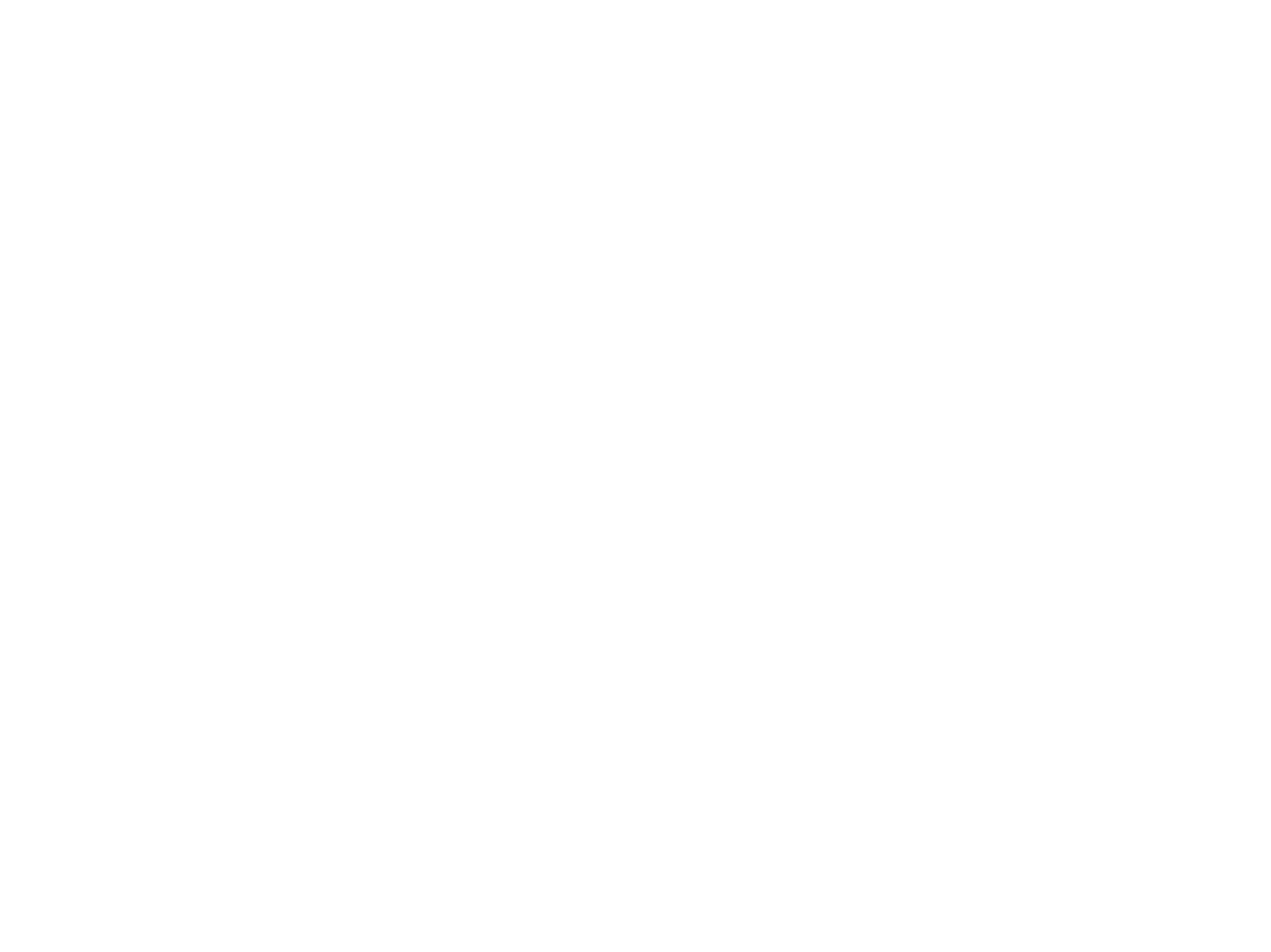How many articles are on this page?
Use the screenshot to answer the question with a single word or phrase.

2